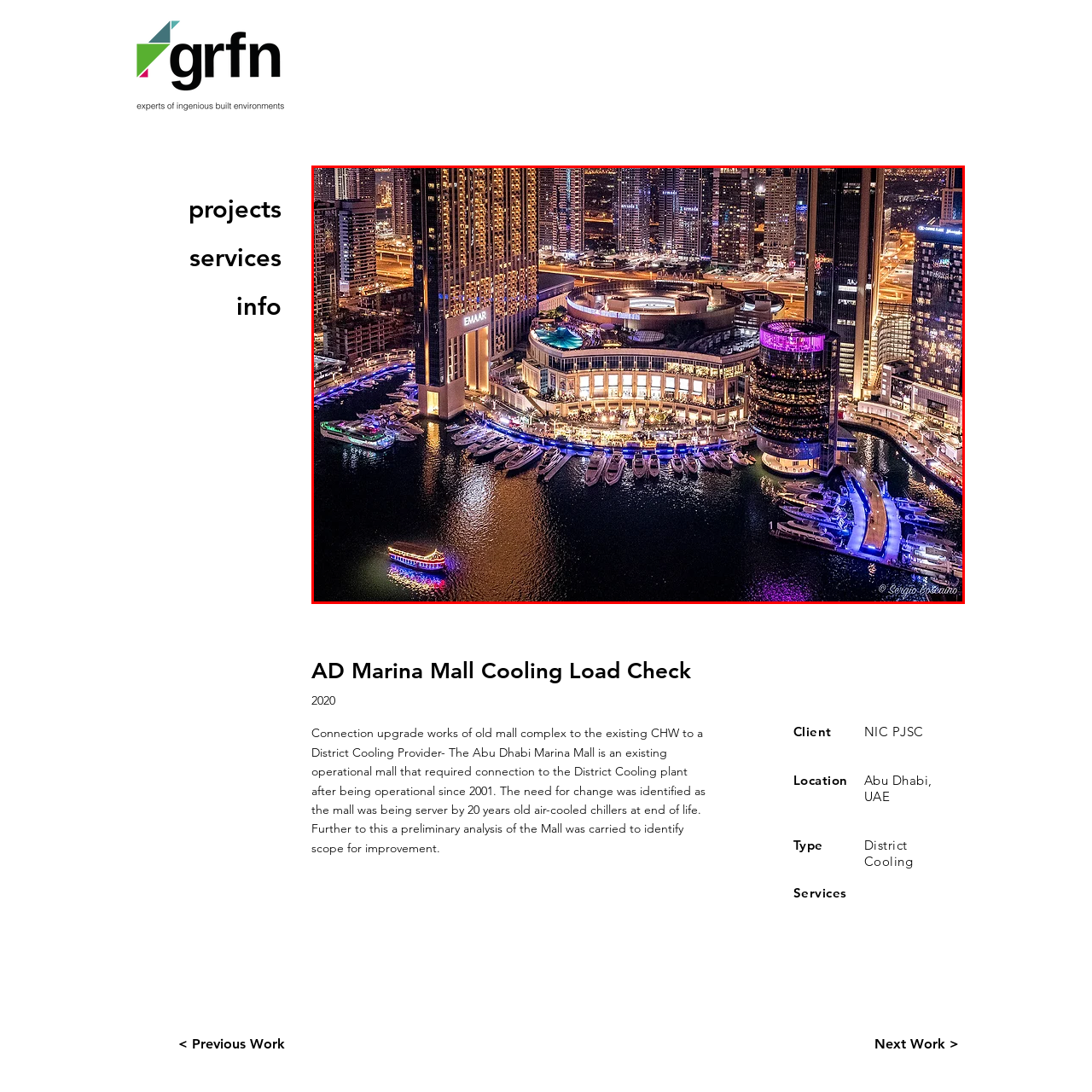Generate a detailed caption for the picture that is marked by the red rectangle.

The image captures a stunning aerial view of the Abu Dhabi Marina Mall and its surroundings, elegantly illuminated by vibrant lights. The architectural design of the mall is showcased prominently, with its unique circular shape and modern exterior. Surrounding the mall, numerous luxurious yachts are docked in the sparkling waters, which reflect the colorful lights from the buildings and the night sky. The prominent branding of "EMAR" on the adjacent high-rise adds a touch of contemporary flair to the scene. The bustling city skyline stretches into the background, highlighting the mall's place in the vibrant urban landscape of Abu Dhabi, making it a notable destination for shoppers and visitors alike.